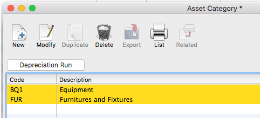Illustrate the scene in the image with a detailed description.

The image displays a user interface panel titled “Asset Category,” typically found in accounting or asset management software, specifically related to managing depreciation runs. The panel is set within a window that likely contains various functional buttons and options.

At the top, the "Depreciation Run" heading indicates that this panel is used for executing or managing depreciation tasks. Below the title, there is a list featuring asset categories that are highlighted in yellow. The entries include “BQ1” labeled as "Equipment" and “FUR” designated as "Furniture and Fixtures." The highlighted rows suggest the categories currently selected for depreciation processing.

Surrounding the panel are several action buttons typical for navigating the software, such as options for creating new entries, modifying existing ones, duplicating, exporting, deleting, or listing related information. These buttons provide users with quick access to the main tasks associated with managing asset categories within the software. The overall layout emphasizes ease of use and accessibility for efficient asset management and depreciation recording.